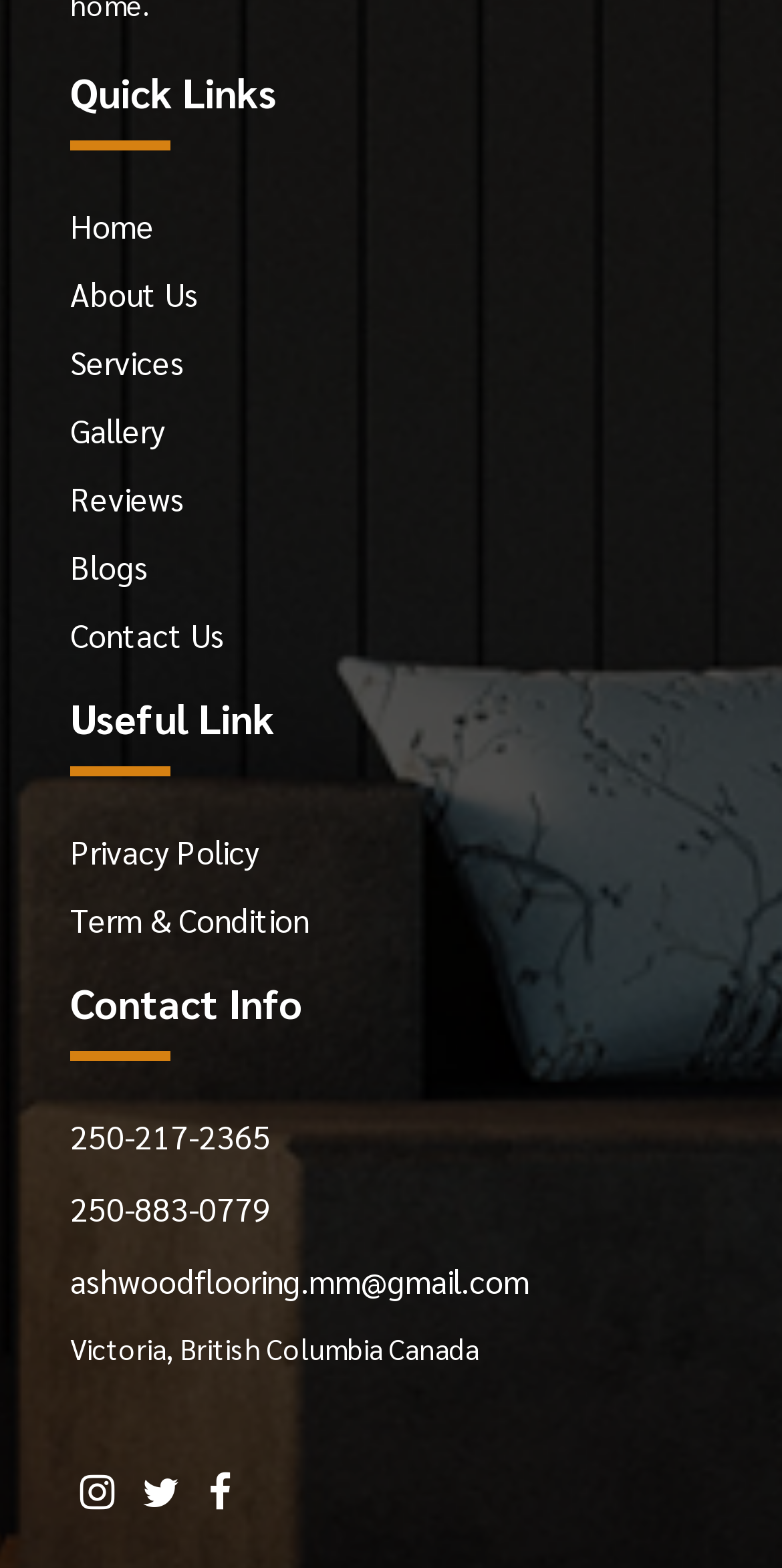Pinpoint the bounding box coordinates of the element to be clicked to execute the instruction: "call 250-217-2365".

[0.09, 0.711, 0.356, 0.738]